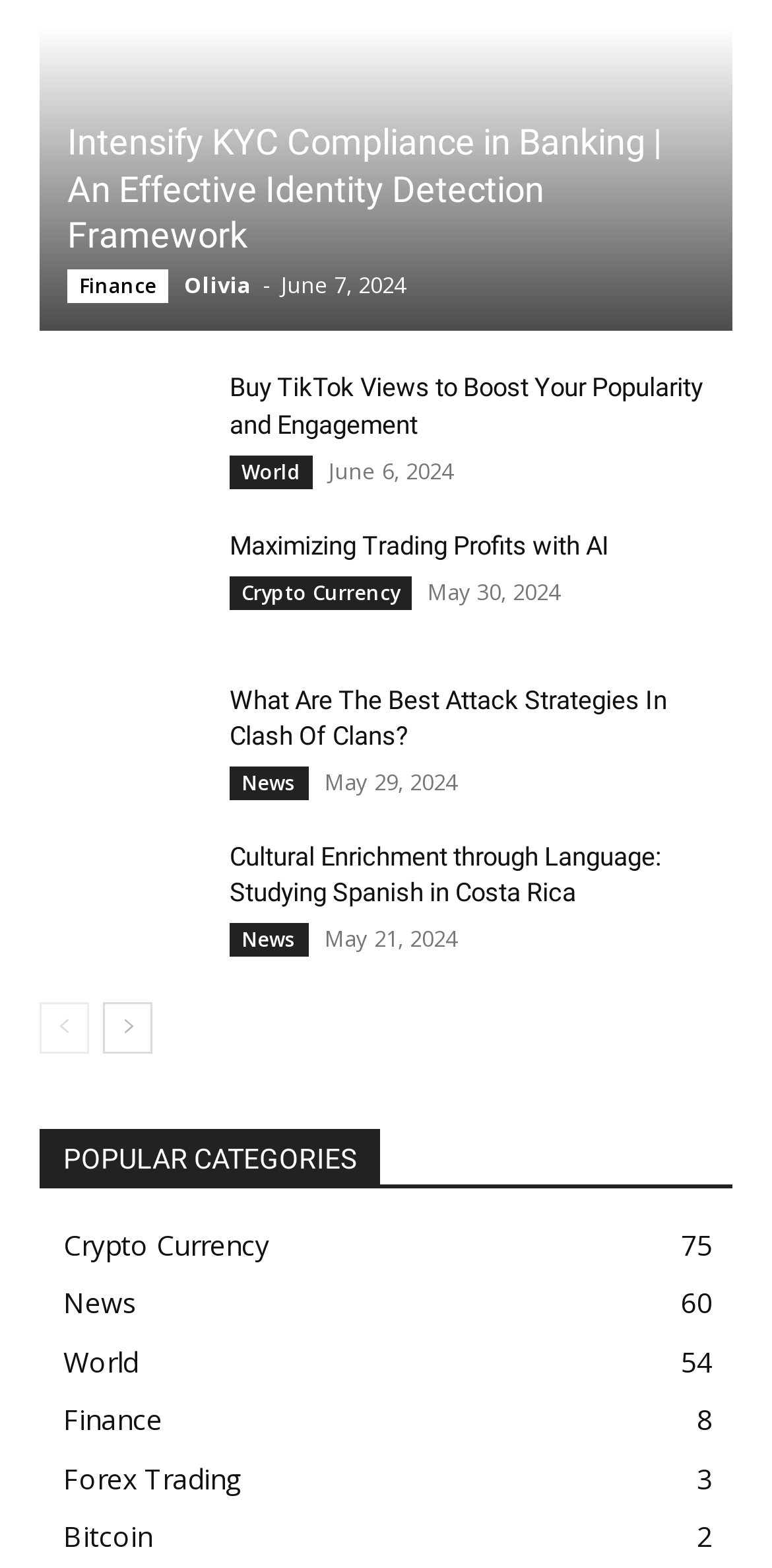Identify the bounding box coordinates for the element you need to click to achieve the following task: "Click on the 'Buy TikTok Views to Boost Your Popularity and Engagement' link". The coordinates must be four float values ranging from 0 to 1, formatted as [left, top, right, bottom].

[0.051, 0.234, 0.256, 0.31]